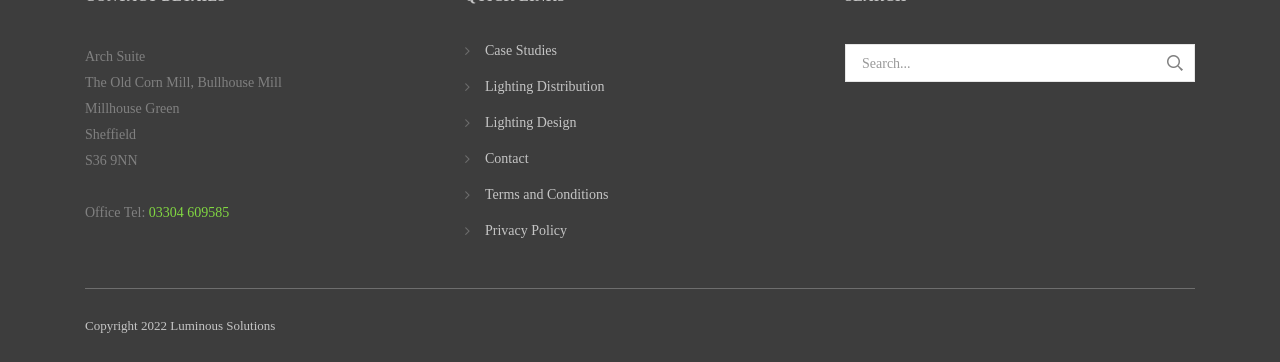Use one word or a short phrase to answer the question provided: 
What is the address of Arch Suite?

The Old Corn Mill, Bullhouse Mill, Millhouse Green, Sheffield, S36 9NN